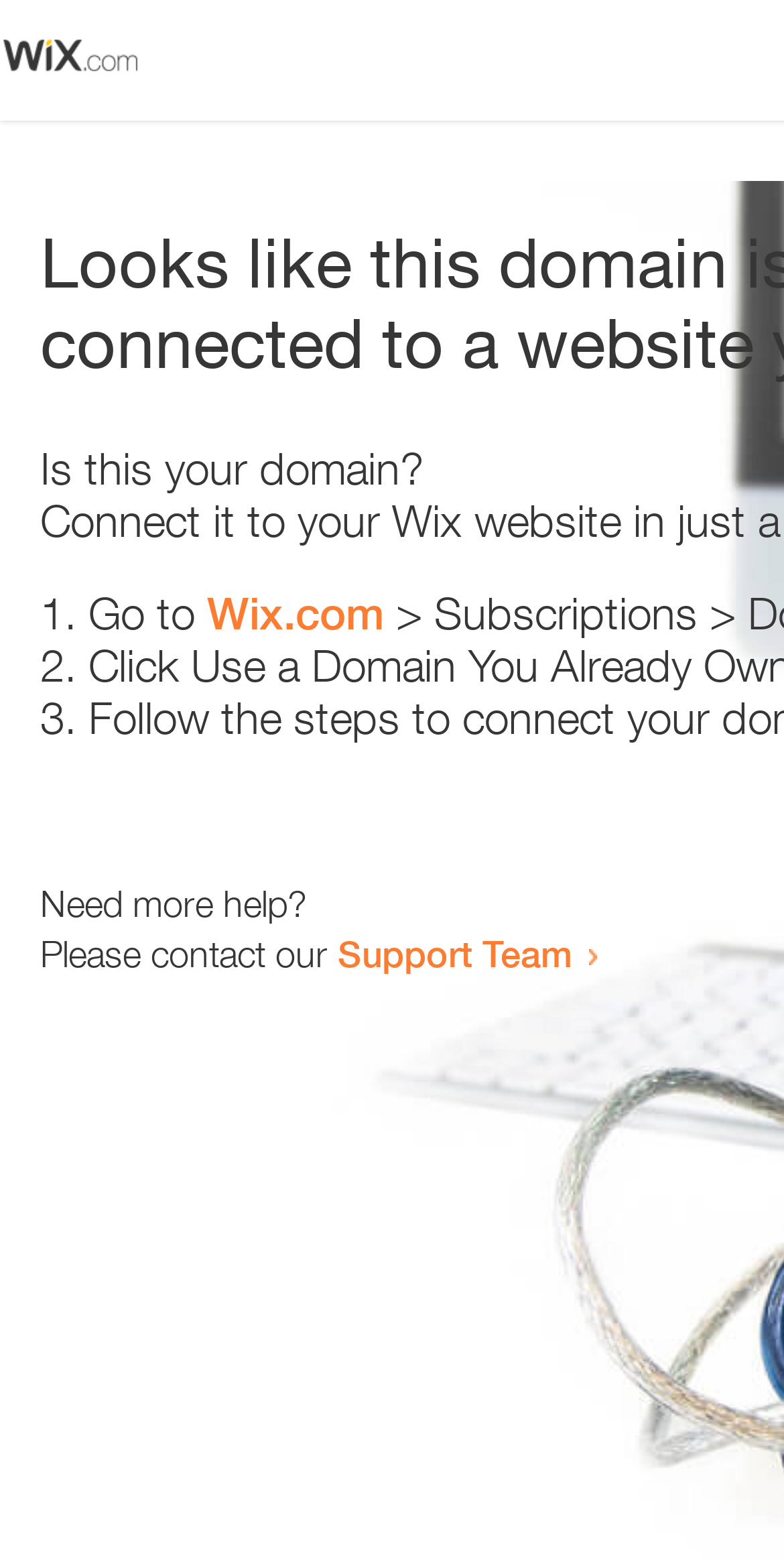How many steps are listed?
Answer with a single word or phrase by referring to the visual content.

3